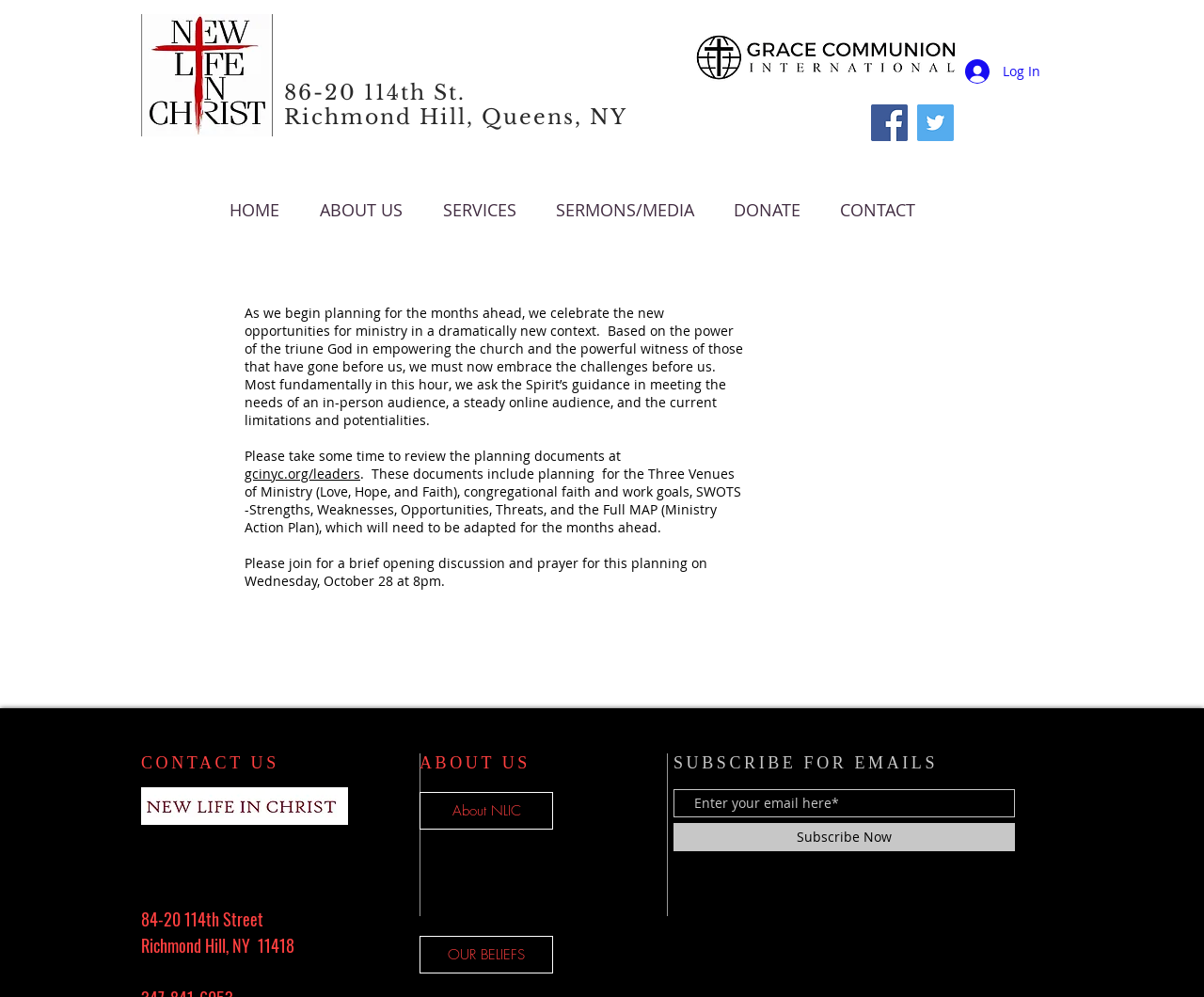Please identify the bounding box coordinates of the element I need to click to follow this instruction: "Go to the HOME page".

[0.173, 0.199, 0.248, 0.219]